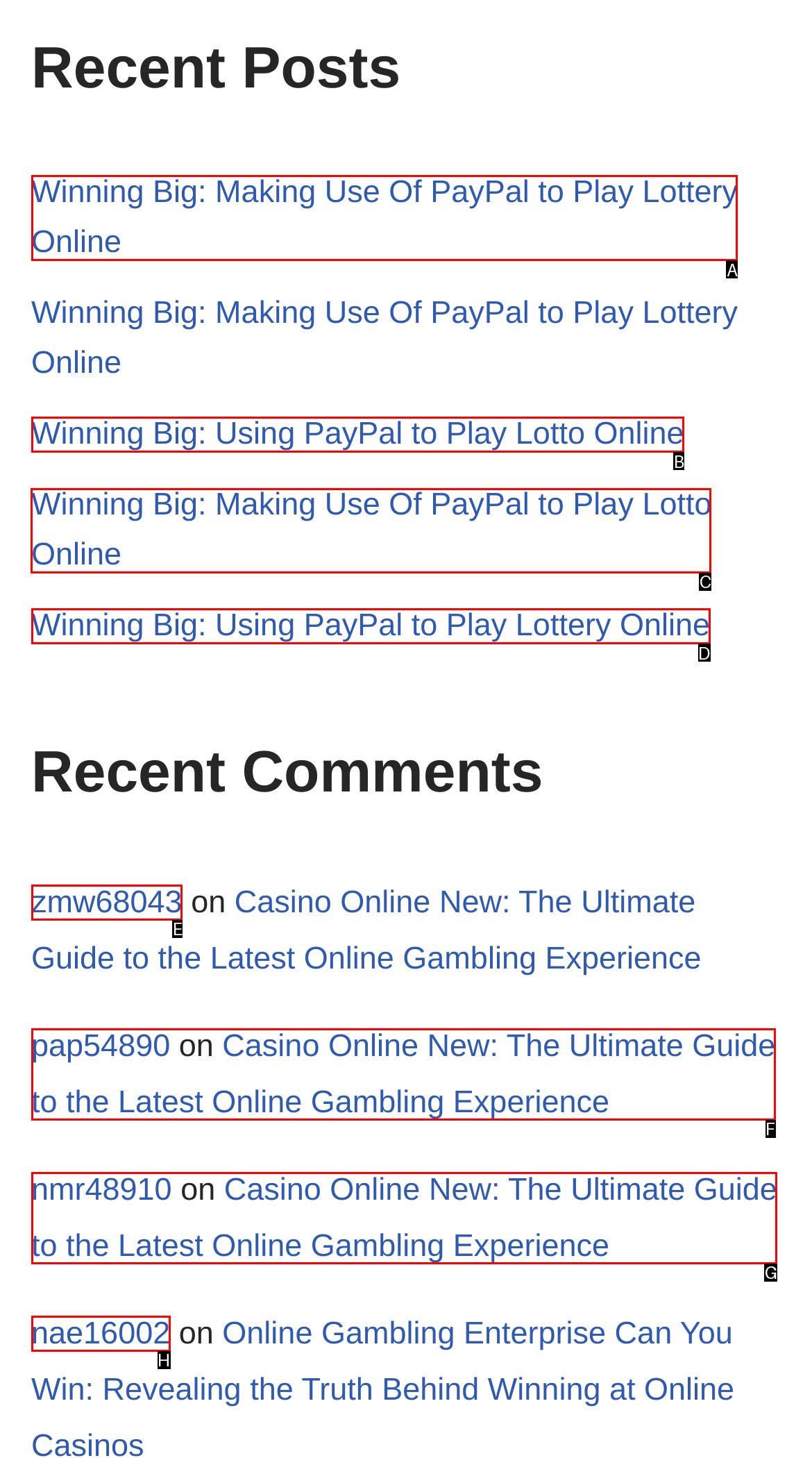Indicate the letter of the UI element that should be clicked to accomplish the task: Read the article. Answer with the letter only.

None